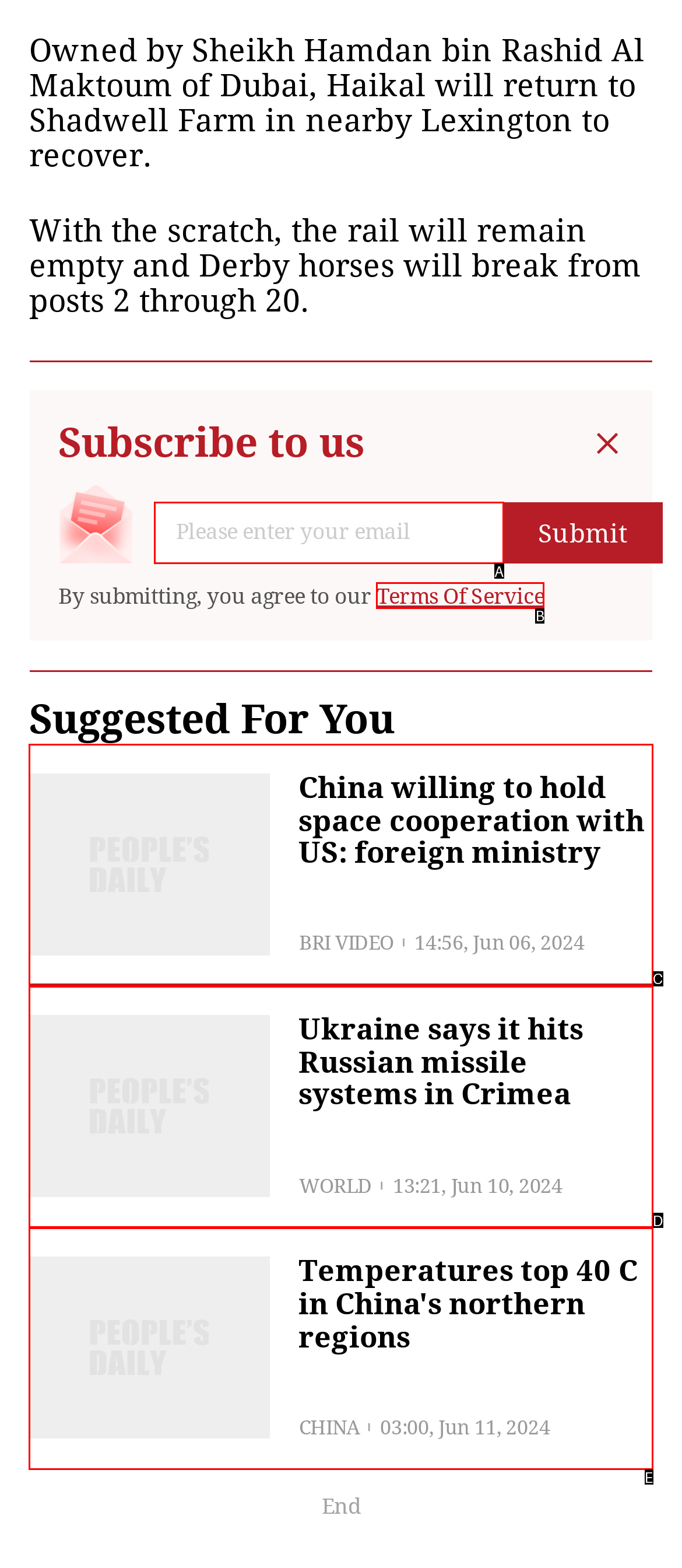Which HTML element among the options matches this description: Terms Of Service? Answer with the letter representing your choice.

B